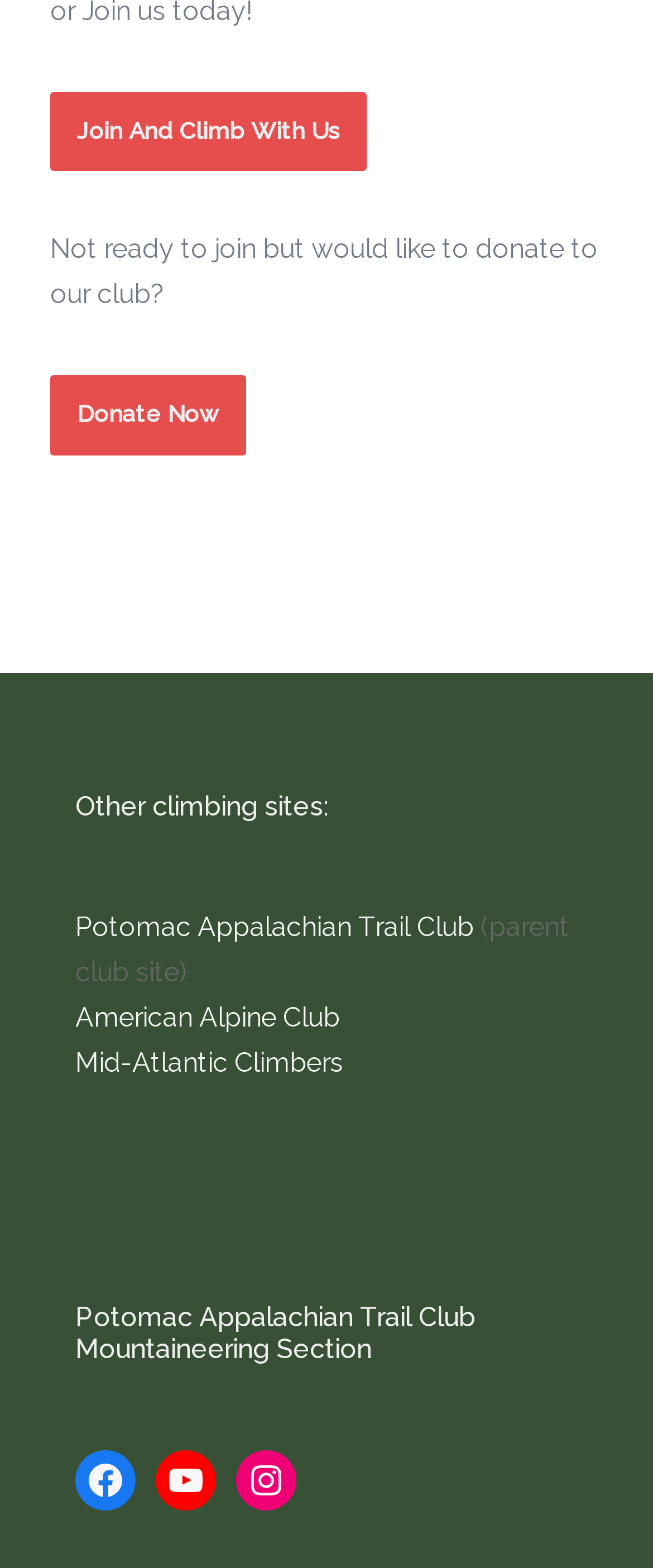Locate the bounding box coordinates of the element that needs to be clicked to carry out the instruction: "Visit Potomac Appalachian Trail Club". The coordinates should be given as four float numbers ranging from 0 to 1, i.e., [left, top, right, bottom].

[0.115, 0.581, 0.726, 0.601]